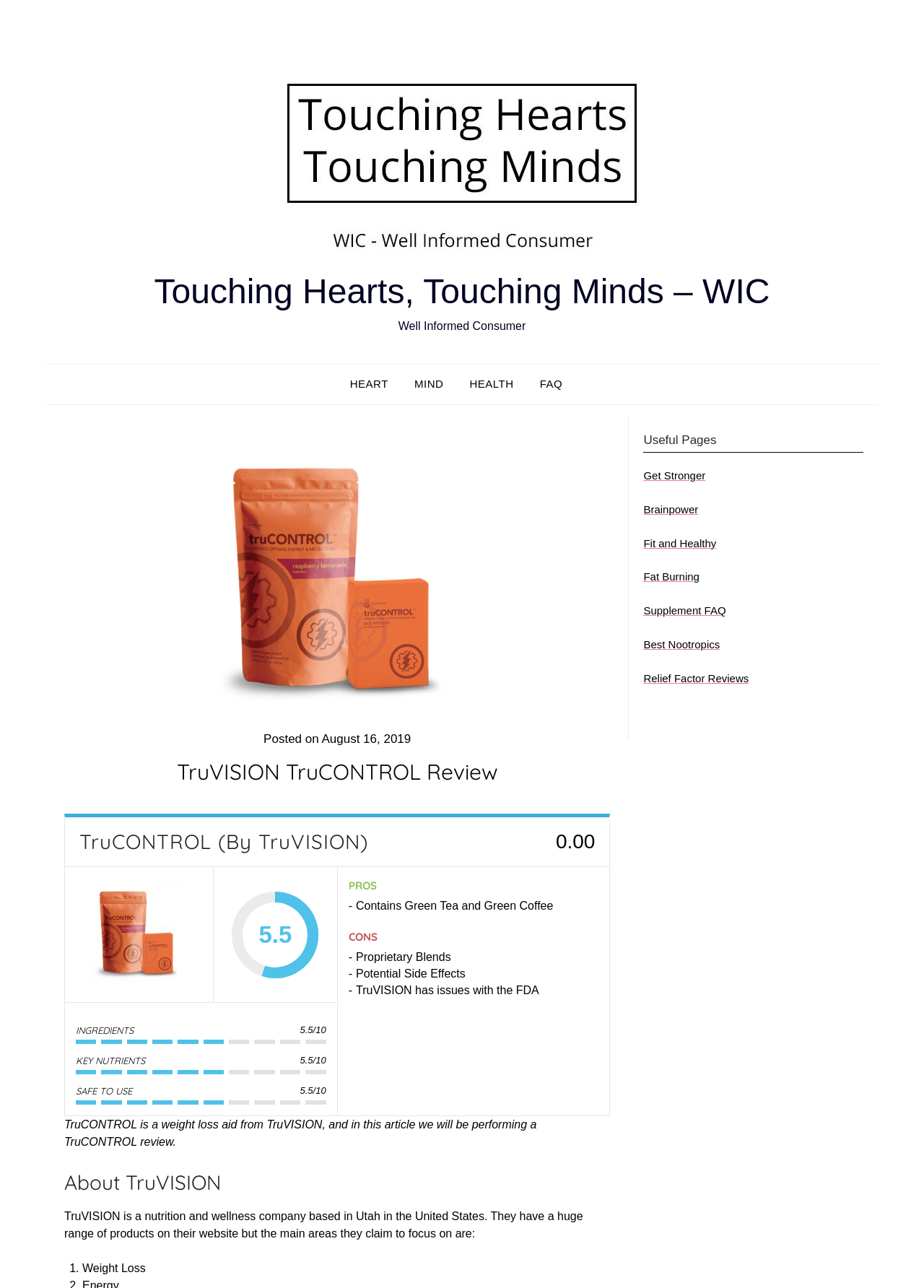Please specify the bounding box coordinates of the element that should be clicked to execute the given instruction: 'Click on the 'Home' link'. Ensure the coordinates are four float numbers between 0 and 1, expressed as [left, top, right, bottom].

None